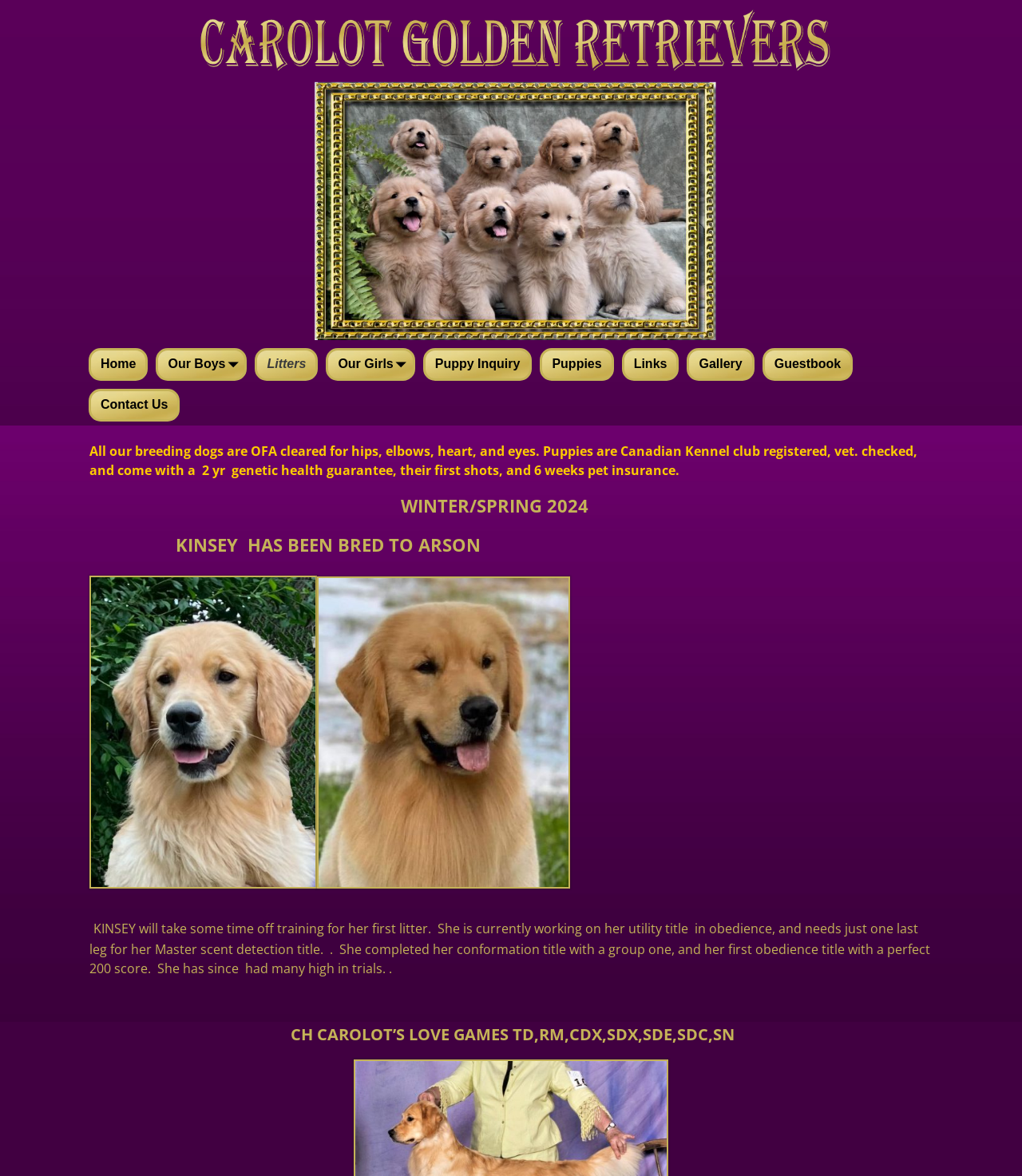Please provide a short answer using a single word or phrase for the question:
What is the guarantee period for the puppies' genetic health?

2 years